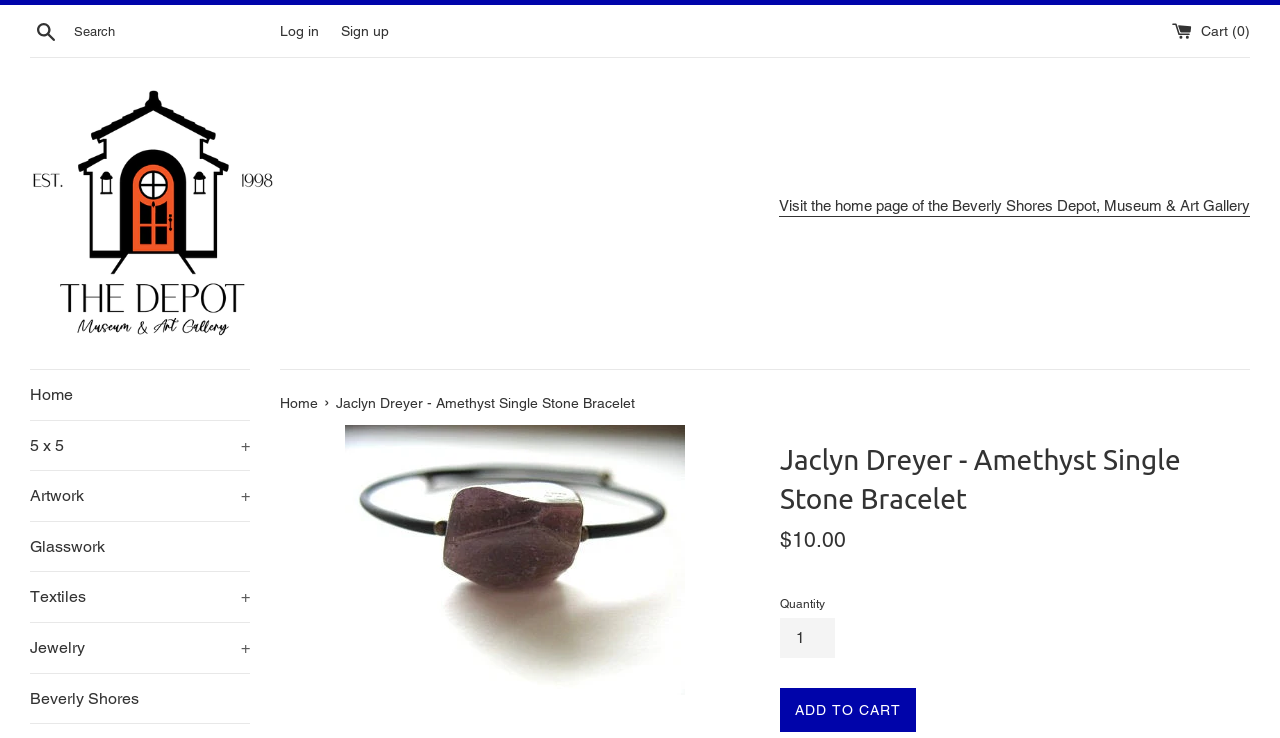Describe the webpage in detail, including text, images, and layout.

The webpage appears to be a product page for a jewelry item, specifically an amethyst single stone bracelet by Jaclyn Dreyer. At the top left of the page, there is a search bar with a search button and a searchbox. Next to the search bar, there are links to log in, sign up, and view the cart, which currently has 0 items.

Below the top navigation bar, there is a horizontal separator line. On the left side of the page, there is a link to the Beverly Shores Depot Museum and Art Gallery, accompanied by an image of the museum's logo. On the right side of the page, there is a link to visit the museum's home page.

Further down the page, there is a navigation menu with links to different categories, including Home, Artwork, Glasswork, Textiles, Jewelry, and Beverly Shores. Below the navigation menu, there is another horizontal separator line.

The main content of the page is focused on the product, with a large image of the bracelet displayed prominently. The product title, "Jaclyn Dreyer - Amethyst Single Stone Bracelet", is displayed in a heading above the image. Below the image, there is a section with product details, including the regular price of $10.00, a quantity selector, and an "ADD TO CART" button.